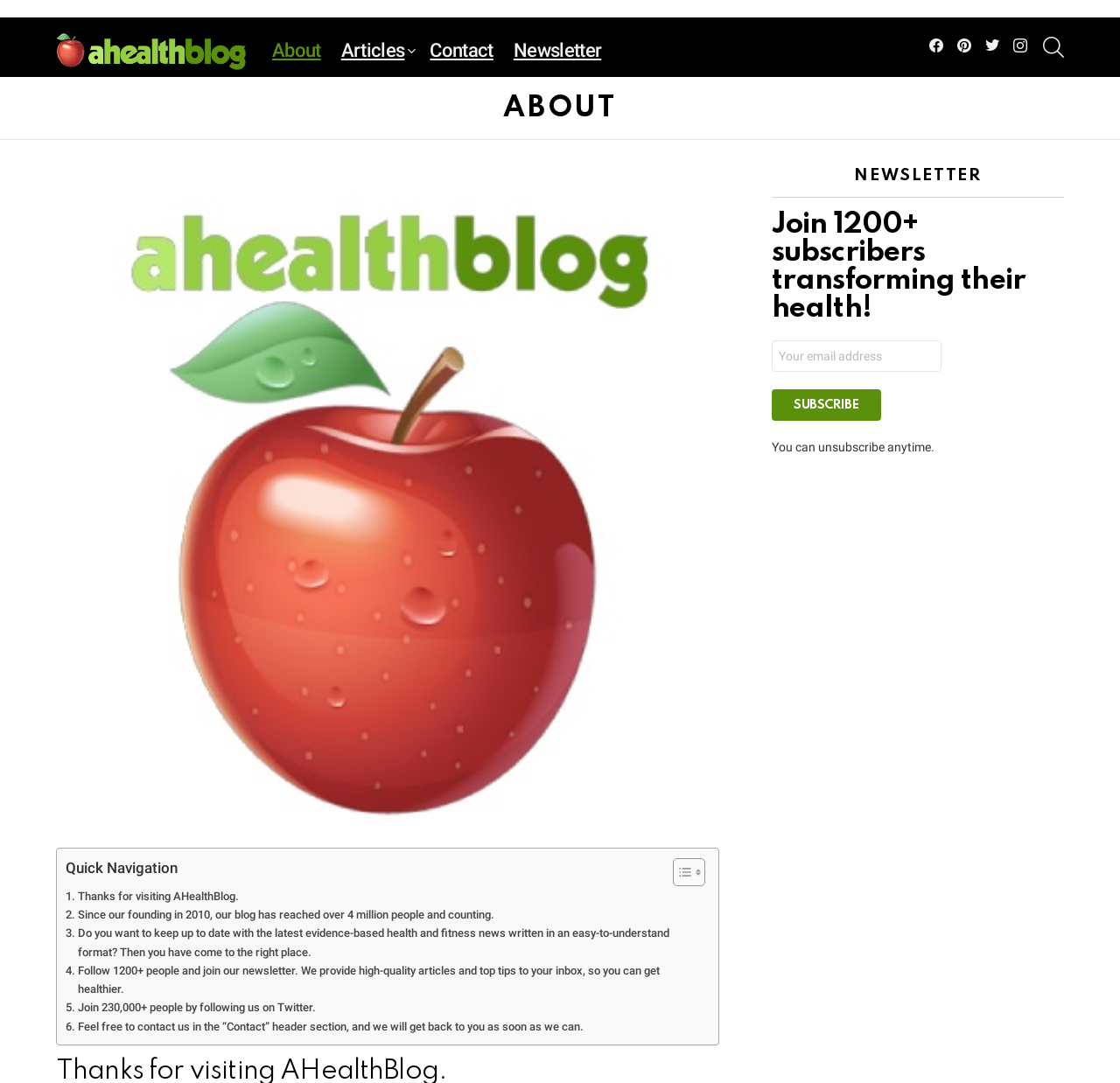Please predict the bounding box coordinates of the element's region where a click is necessary to complete the following instruction: "Subscribe to the newsletter". The coordinates should be represented by four float numbers between 0 and 1, i.e., [left, top, right, bottom].

[0.689, 0.36, 0.786, 0.389]